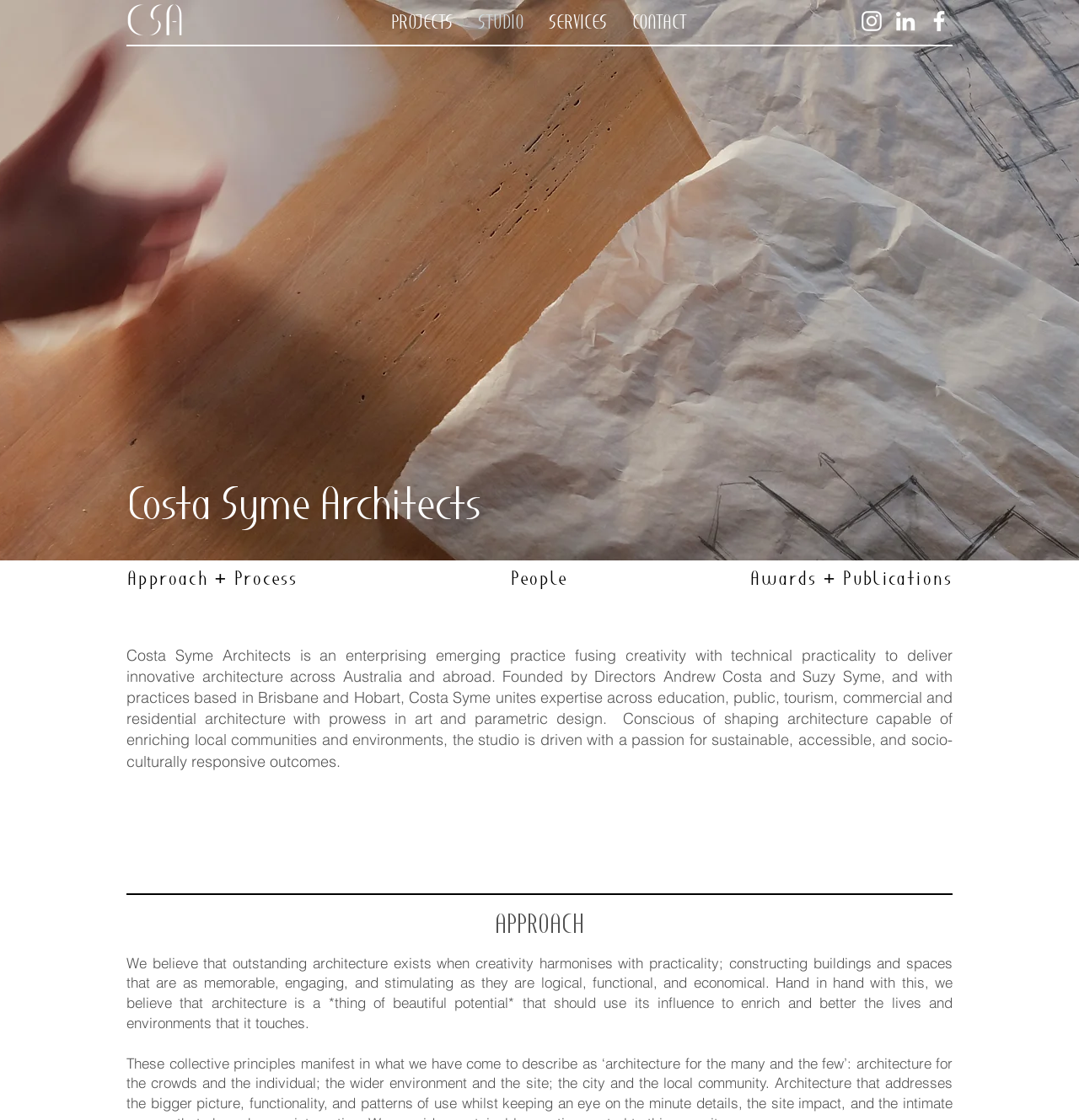Please find the bounding box coordinates of the element that needs to be clicked to perform the following instruction: "Learn about Approach + Process". The bounding box coordinates should be four float numbers between 0 and 1, represented as [left, top, right, bottom].

[0.118, 0.509, 0.276, 0.529]